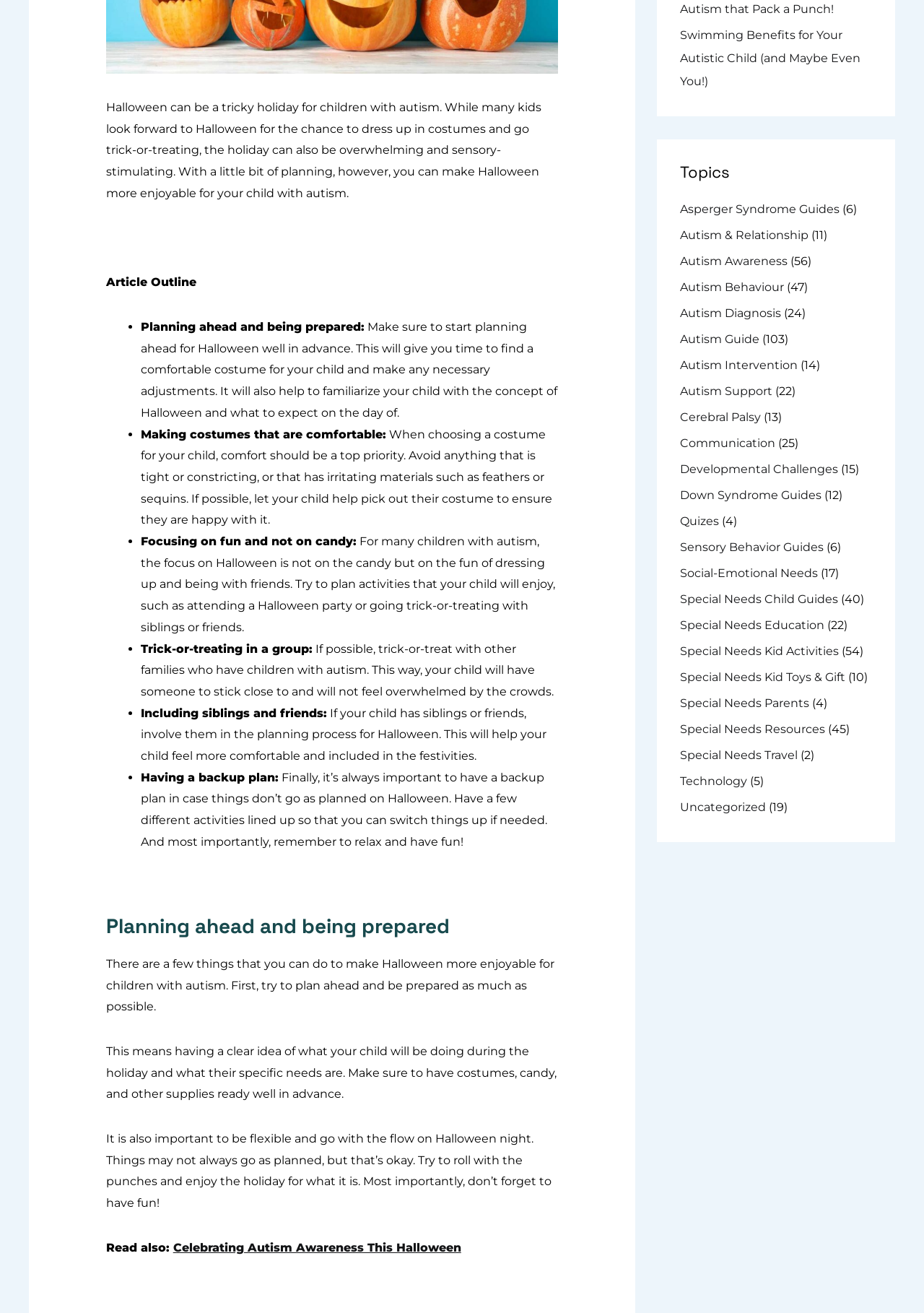Identify the bounding box coordinates for the UI element described as: "Uncategorized". The coordinates should be provided as four floats between 0 and 1: [left, top, right, bottom].

[0.736, 0.61, 0.829, 0.62]